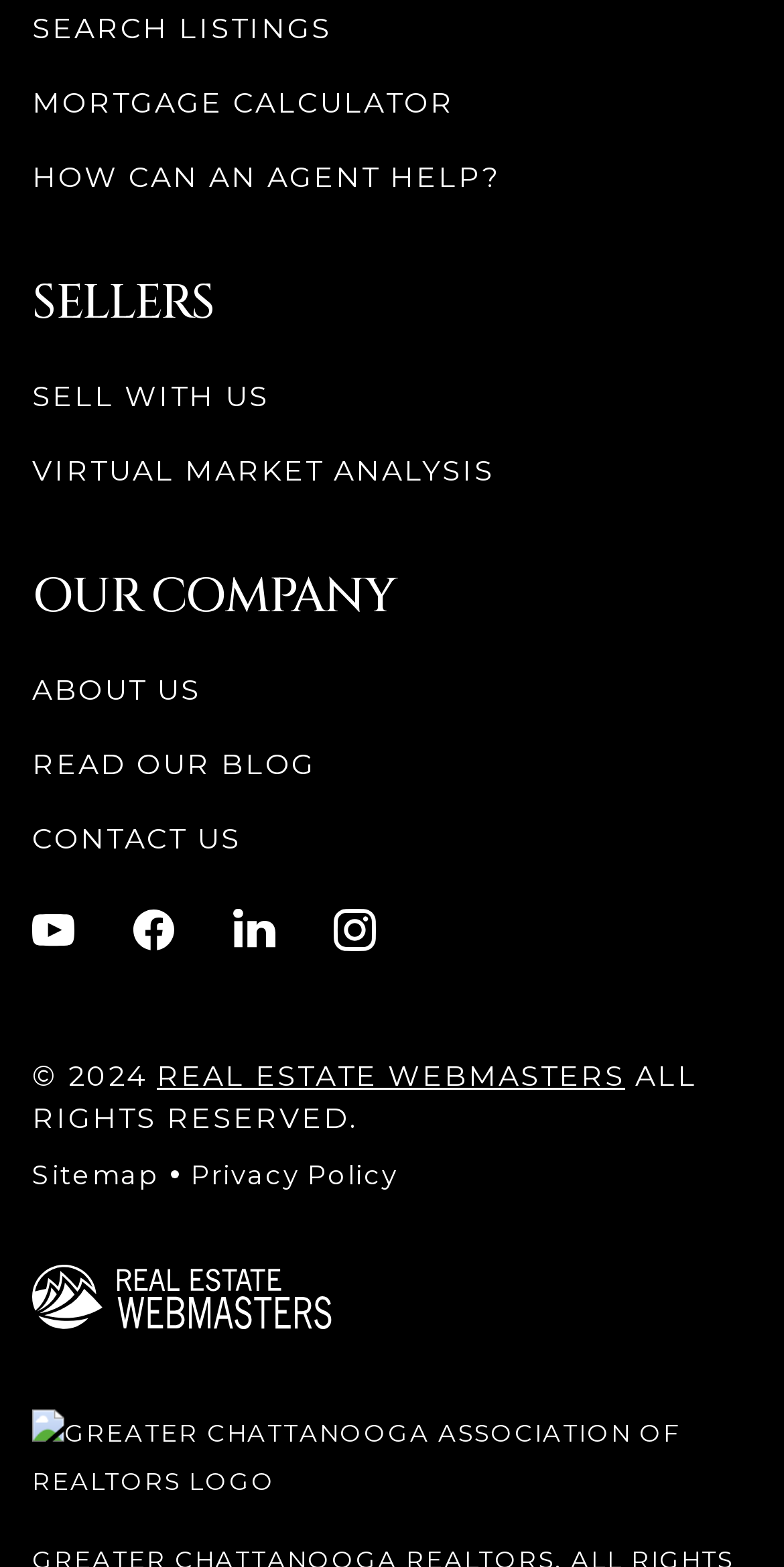What is the copyright year?
Look at the image and answer the question using a single word or phrase.

2024